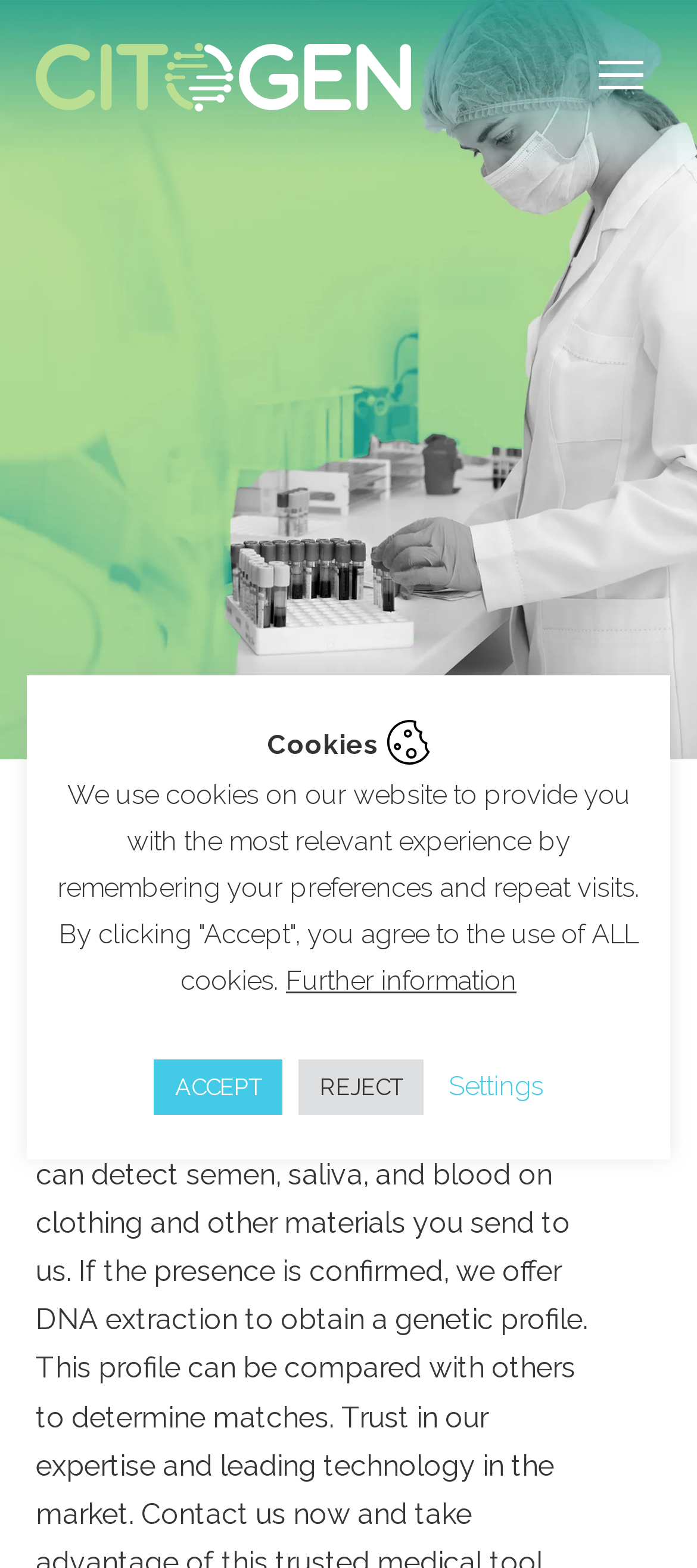What is the purpose of the system?
Please give a detailed and elaborate explanation in response to the question.

Based on the webpage content, specifically the heading 'Identification of biological fluids' and the description 'Discover our advanced system for the identification of biological fluids', it can be inferred that the system is designed to identify biological fluids.